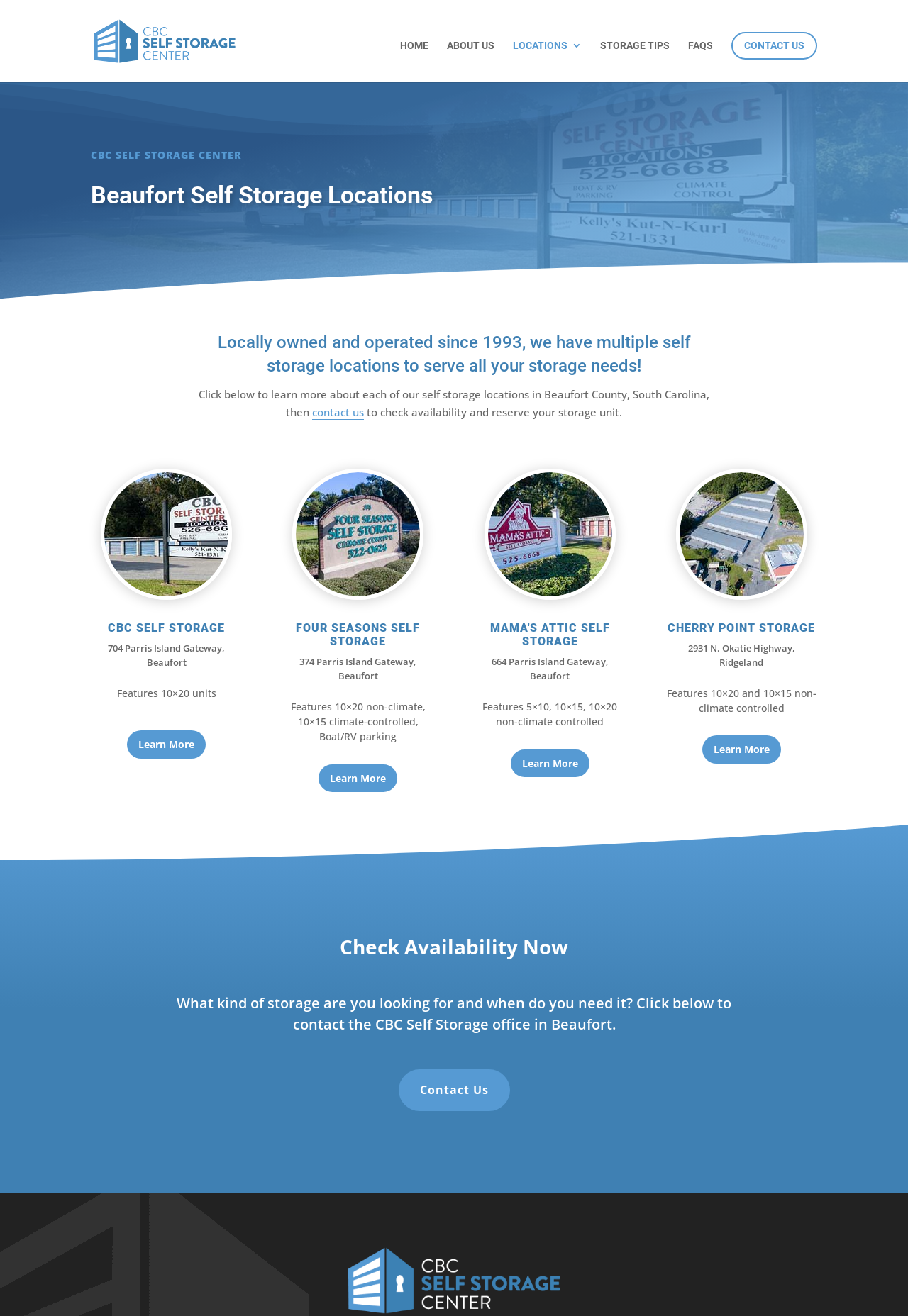What type of business is CBC Self Storage Center?
Refer to the image and respond with a one-word or short-phrase answer.

Self Storage